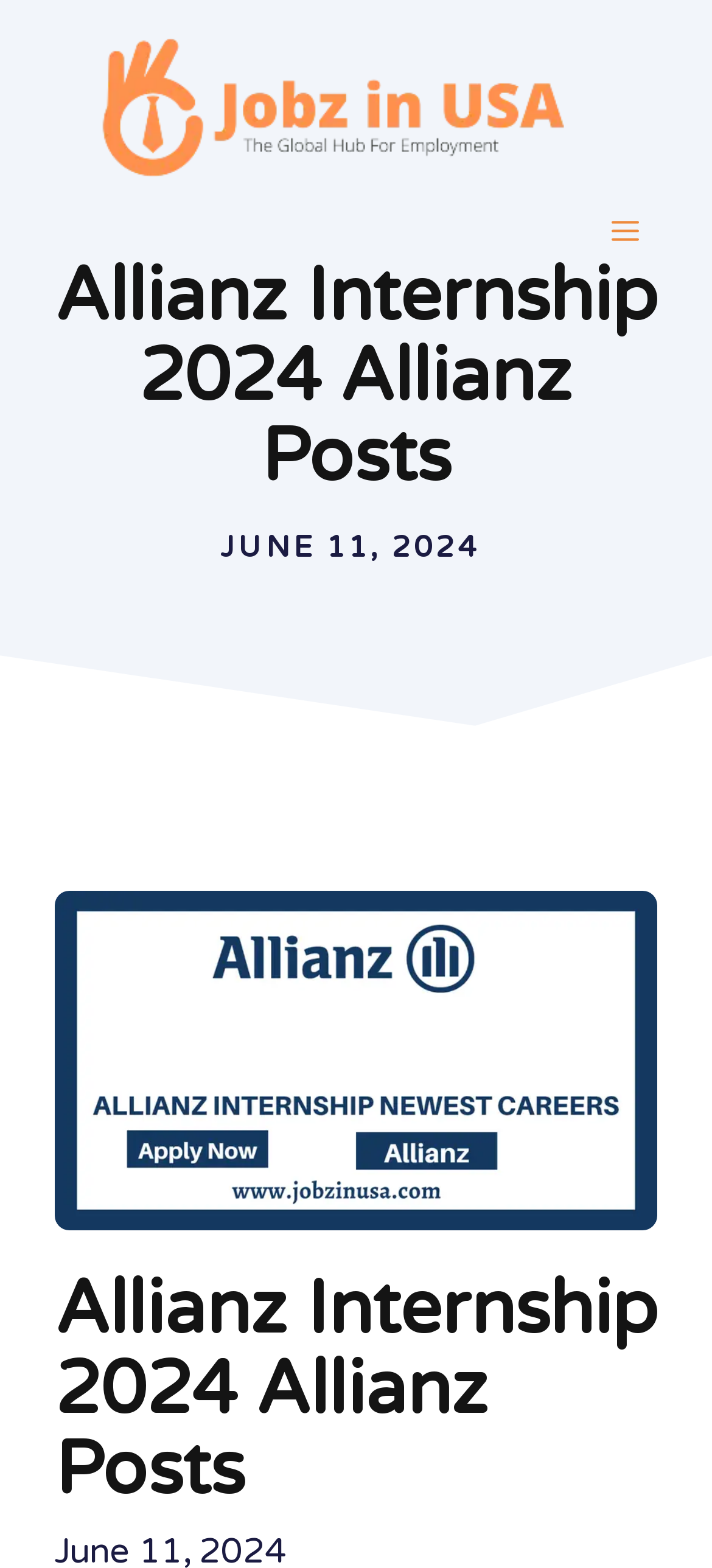What is the position of the navigation menu button on the webpage?
Answer the question with a single word or phrase derived from the image.

Top right